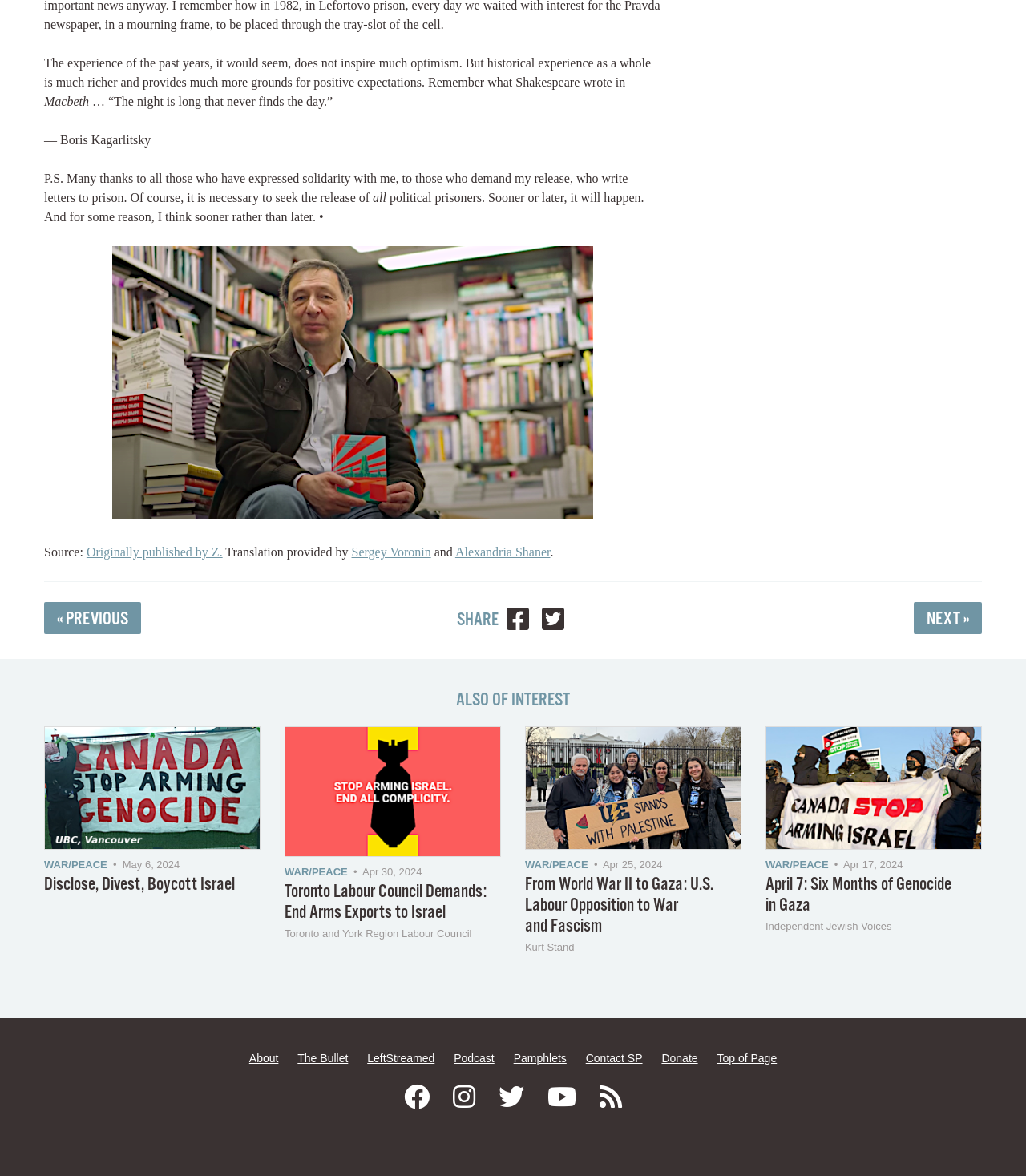Indicate the bounding box coordinates of the clickable region to achieve the following instruction: "Check the latest post by 'Farhan Shaikh'."

None